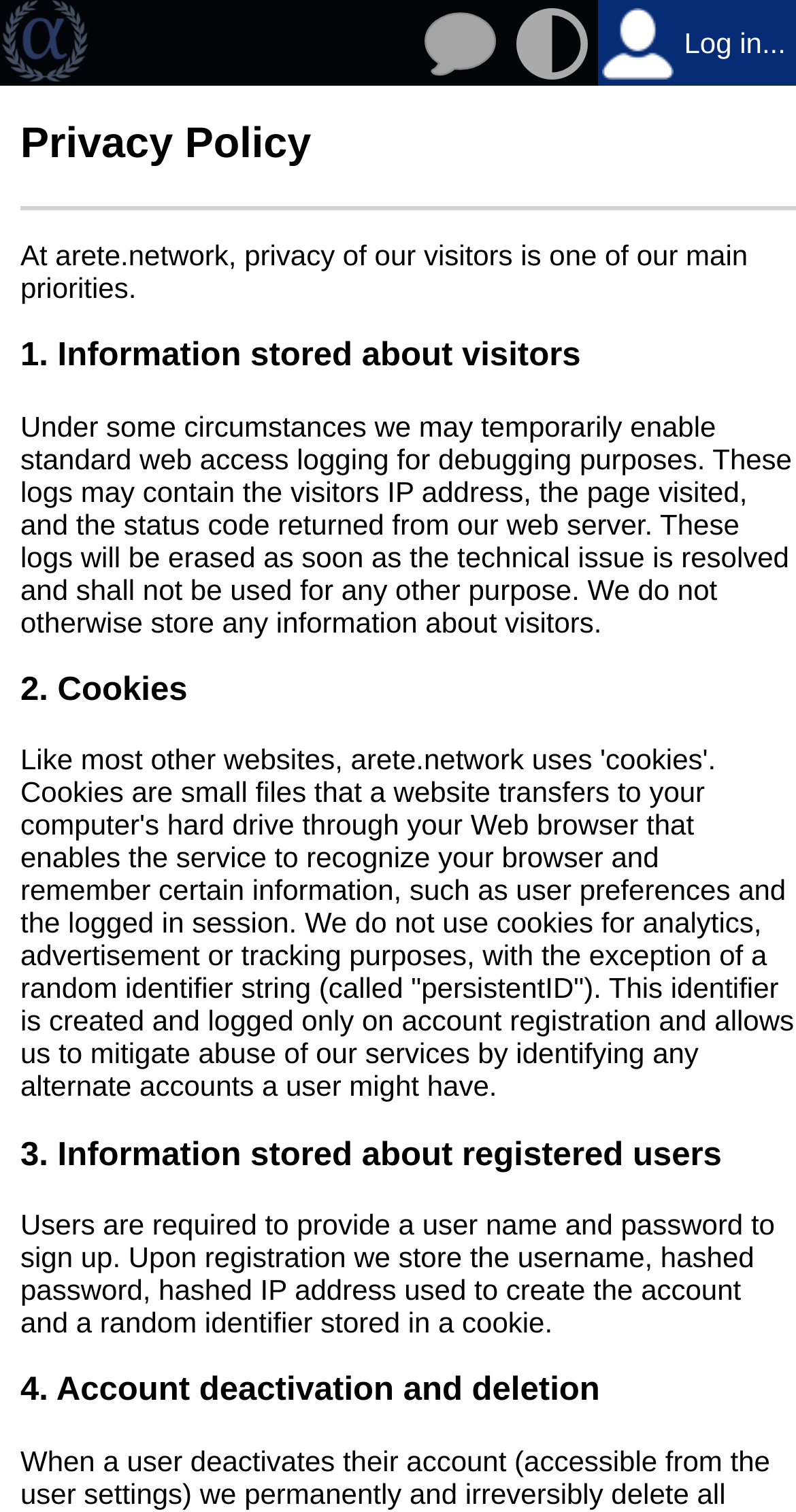Highlight the bounding box of the UI element that corresponds to this description: "parent_node: Search for: value="Search"".

None